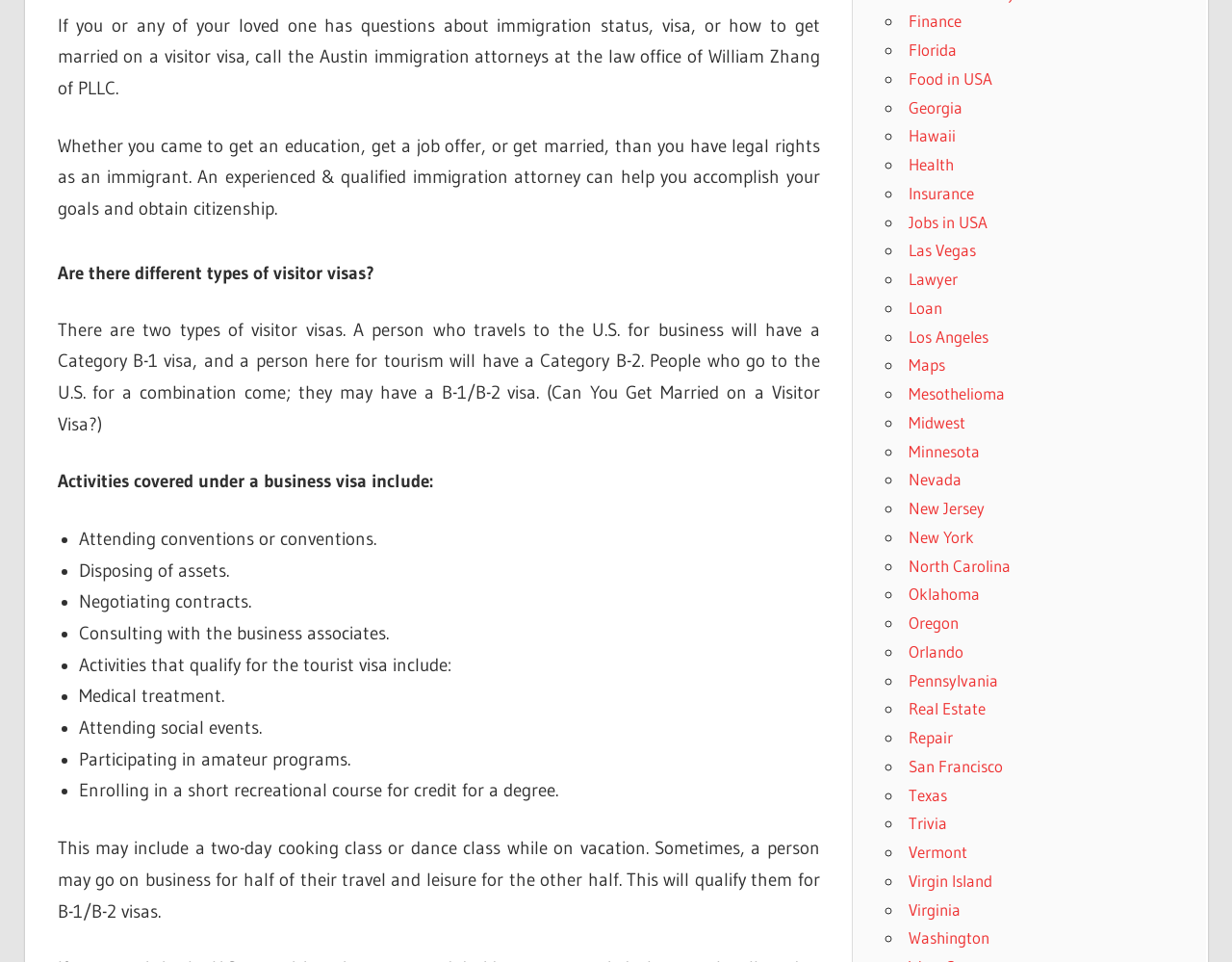Give a one-word or phrase response to the following question: What type of visa is for business purposes?

B-1